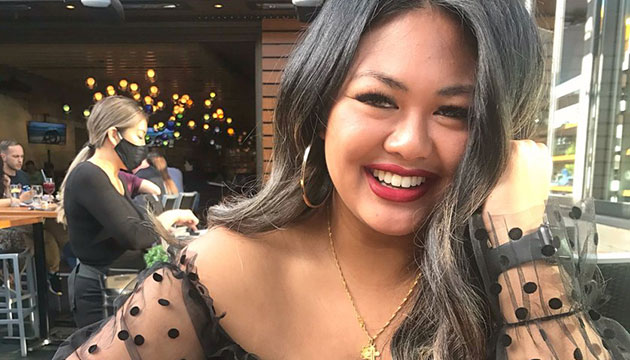Outline with detail what the image portrays.

In this lively restaurant scene, Issabelle Frial, the vibrant community manager for Yelp Vancouver, is captured smiling warmly at the camera. She is dressed in a stylish black blouse adorned with playful polka dots, complemented by bold hoop earrings that enhance her cheerful persona. Behind her, a staff member wearing a mask is busy attending to patrons, reflecting the ongoing adaptation of social norms. The background is filled with atmospheric lighting, creating an inviting ambiance. This image embodies Frial’s engaging spirit, as she continues to connect the community with local businesses in Vancouver, fostering a sense of connection and support in the dining scene.